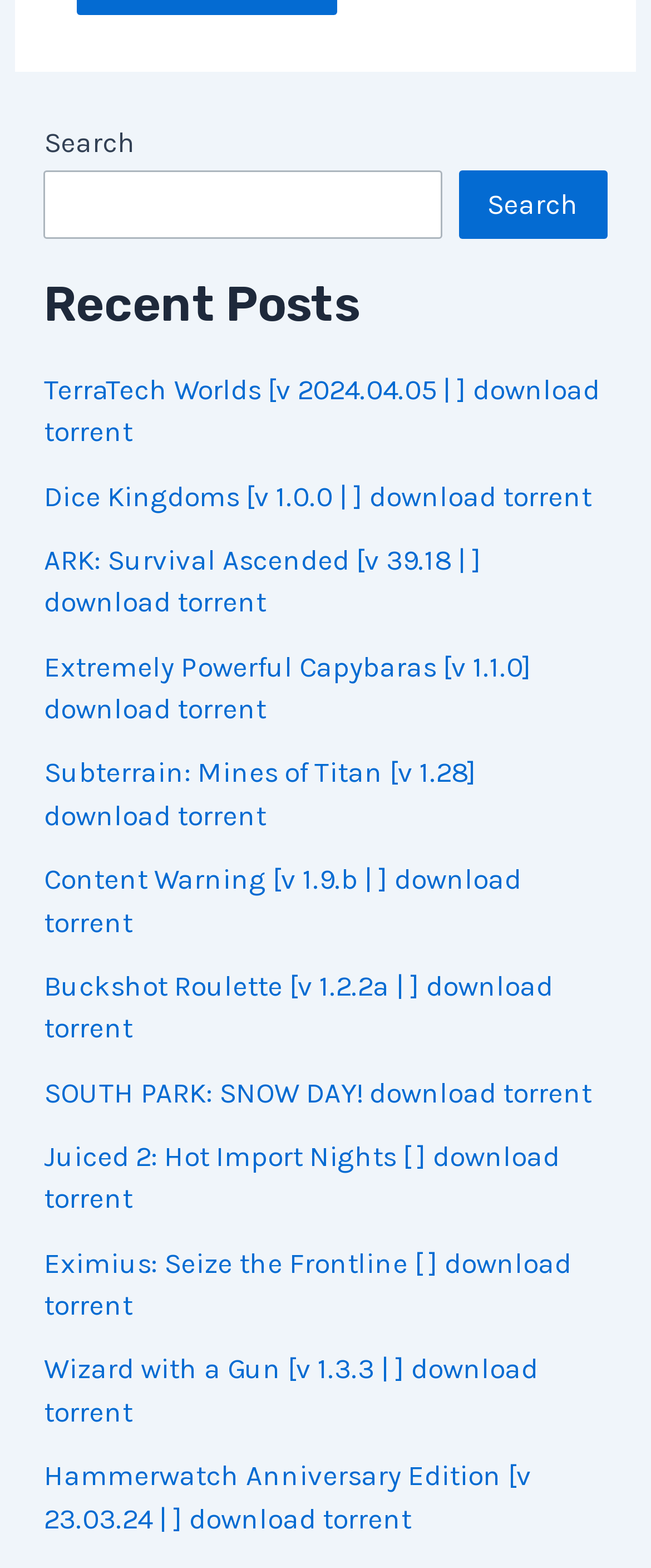Please provide a comprehensive response to the question below by analyzing the image: 
What is the category of the search results?

I analyzed the text of the search results and found that they all appear to be game titles, suggesting that the category of the search results is games.